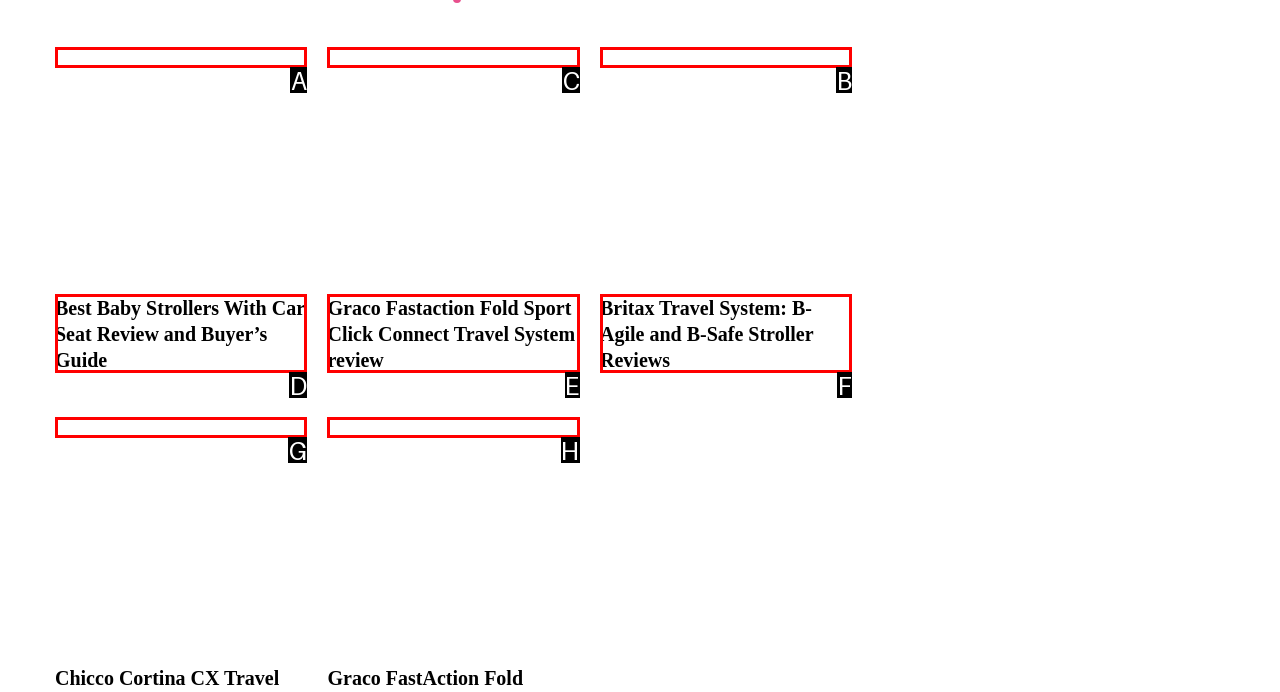Tell me which letter I should select to achieve the following goal: View the Graco Fastaction Fold Sport Click Connect Travel System review
Answer with the corresponding letter from the provided options directly.

C